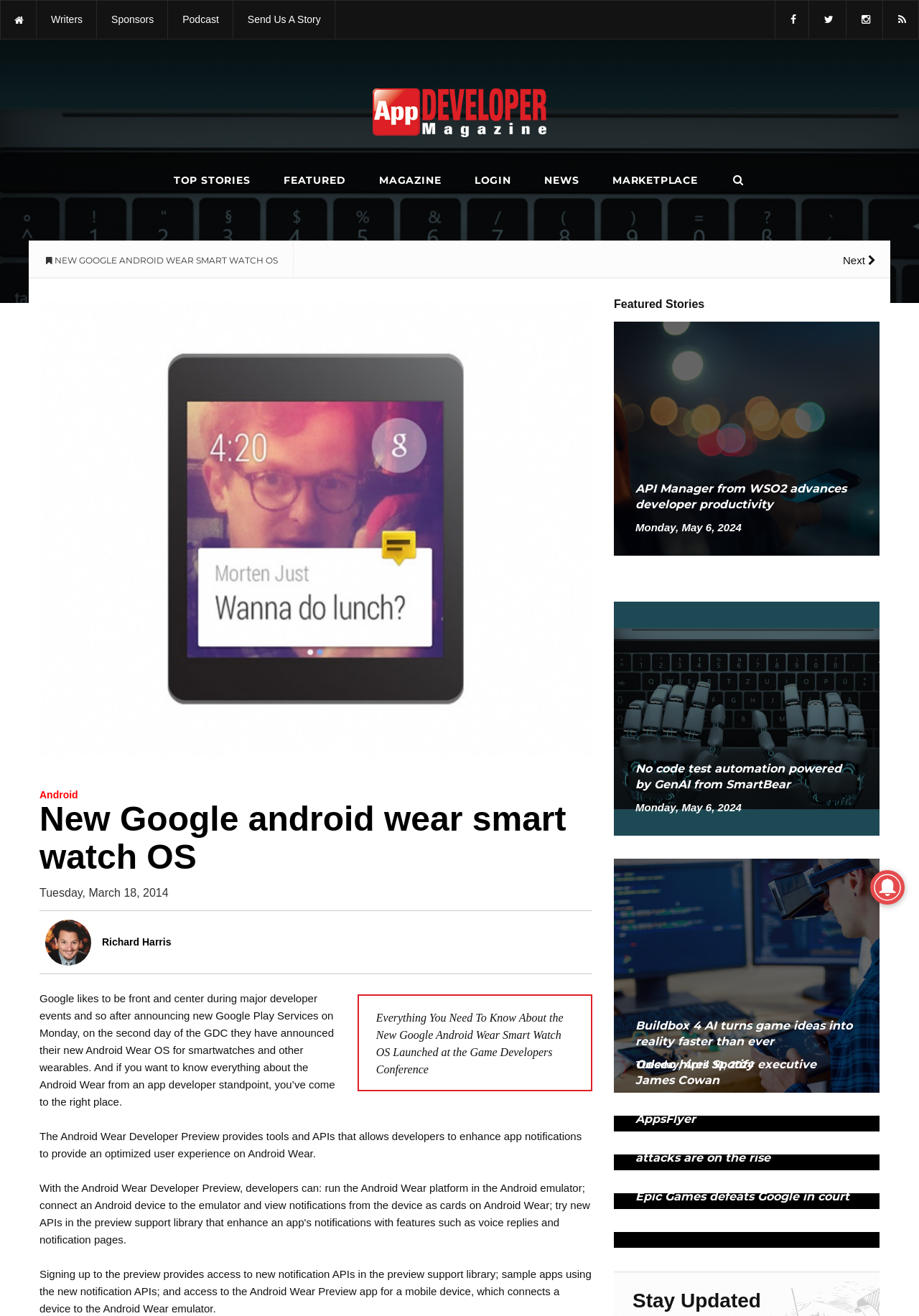Answer the question with a brief word or phrase:
How many navigation links are there at the top?

7